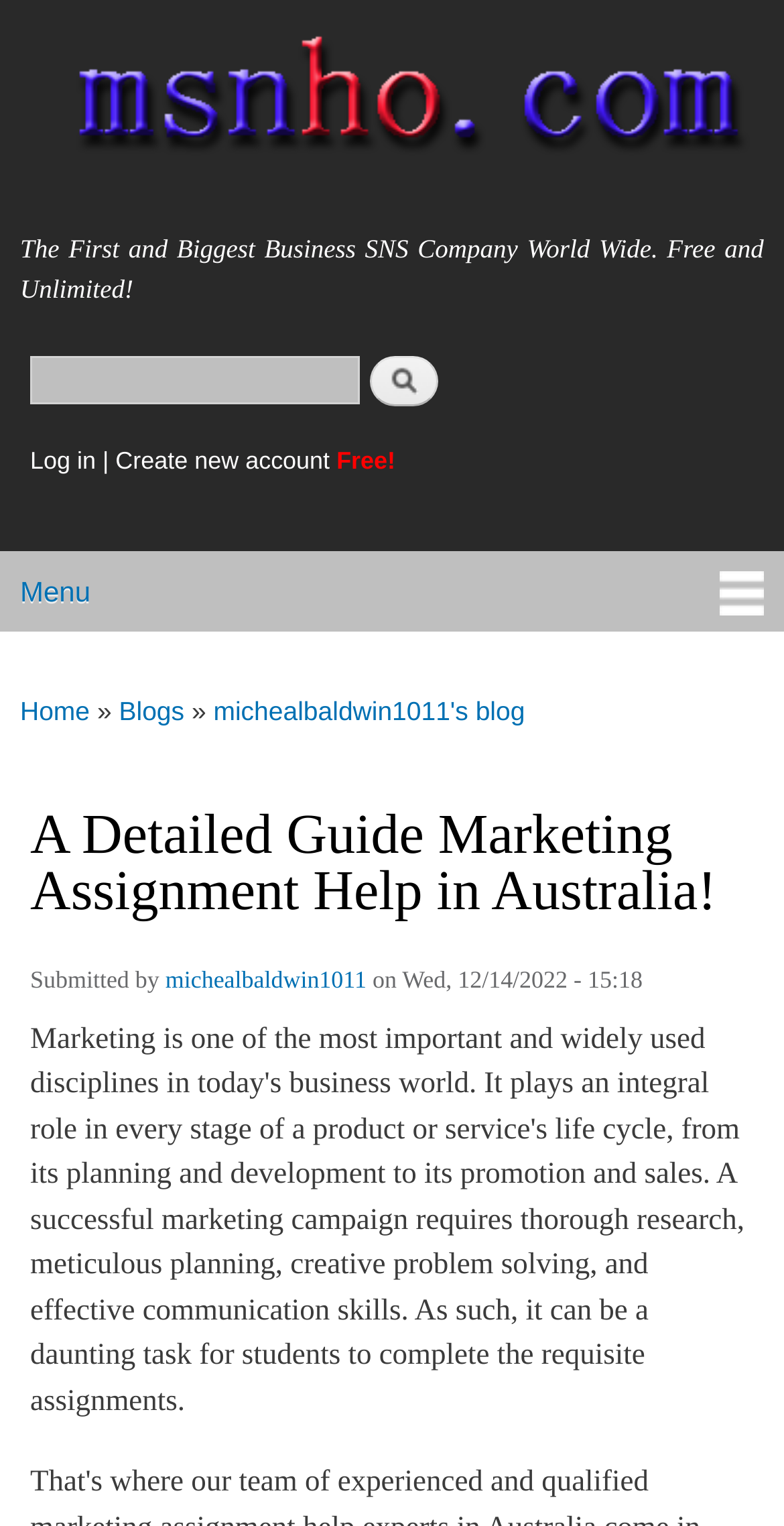What is the date of the latest article?
Respond to the question with a well-detailed and thorough answer.

The date of the latest article can be found at the bottom of the webpage, where it says 'on Wed, 12/14/2022 - 15:18'.